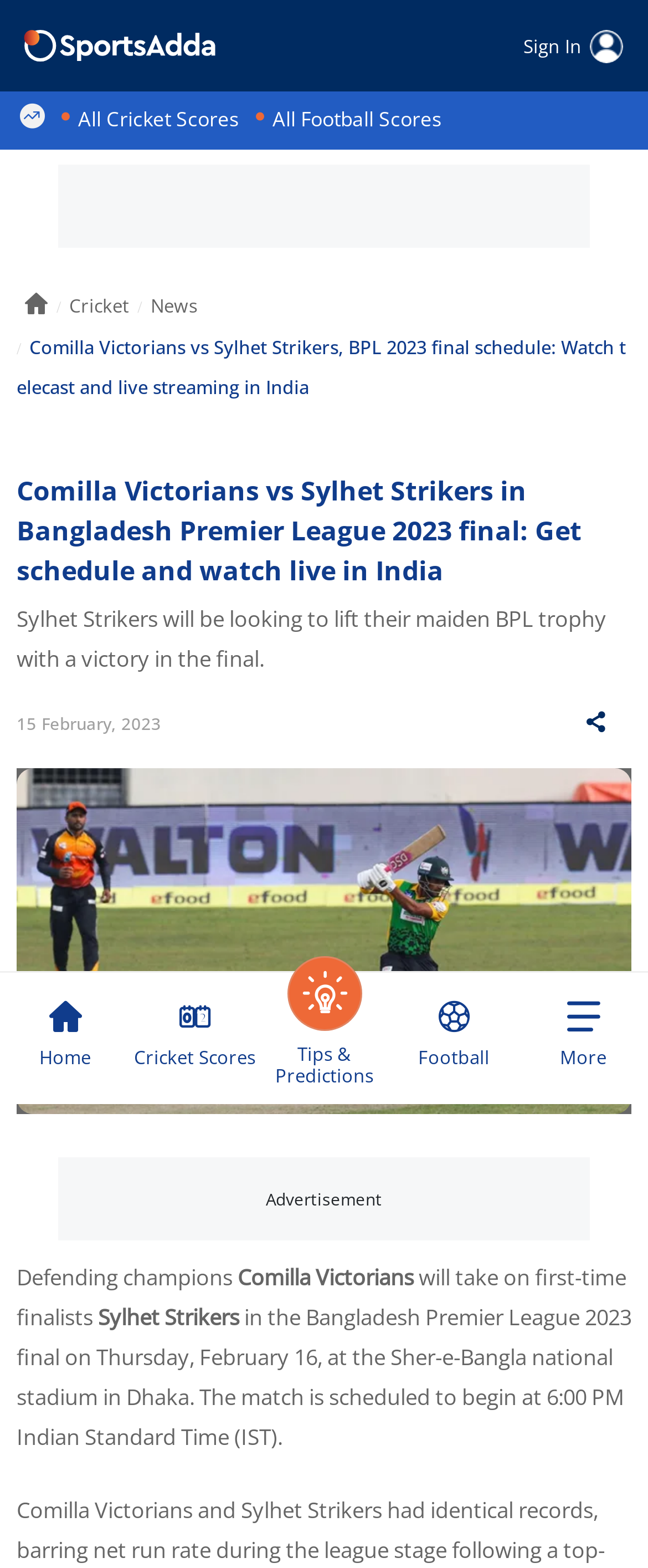What is the name of the tournament?
Please provide a single word or phrase as your answer based on the image.

Bangladesh Premier League 2023